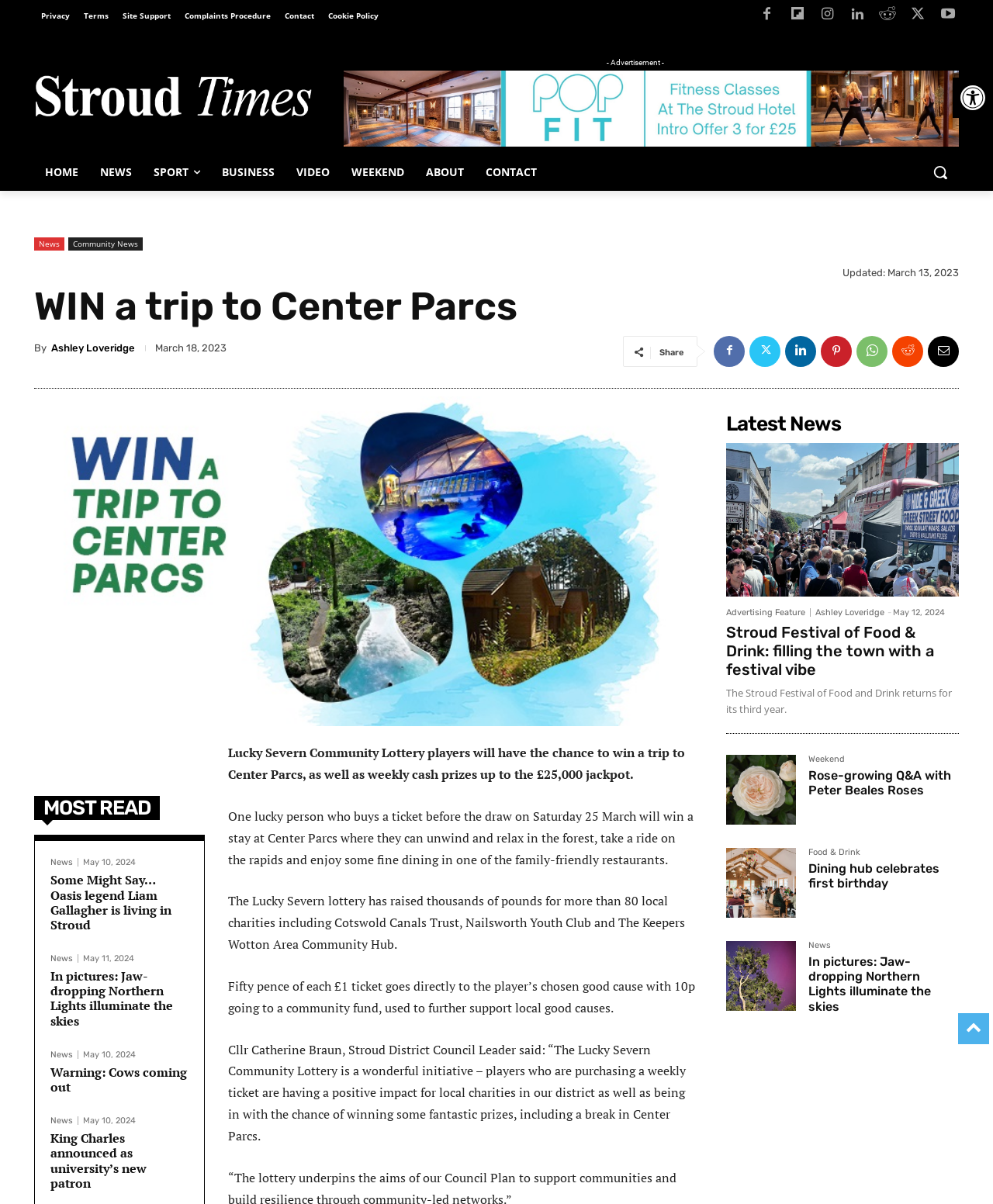From the webpage screenshot, identify the region described by Open toolbar Accessibility Tools. Provide the bounding box coordinates as (top-left x, top-left y, bottom-right x, bottom-right y), with each value being a floating point number between 0 and 1.

[0.959, 0.064, 1.0, 0.098]